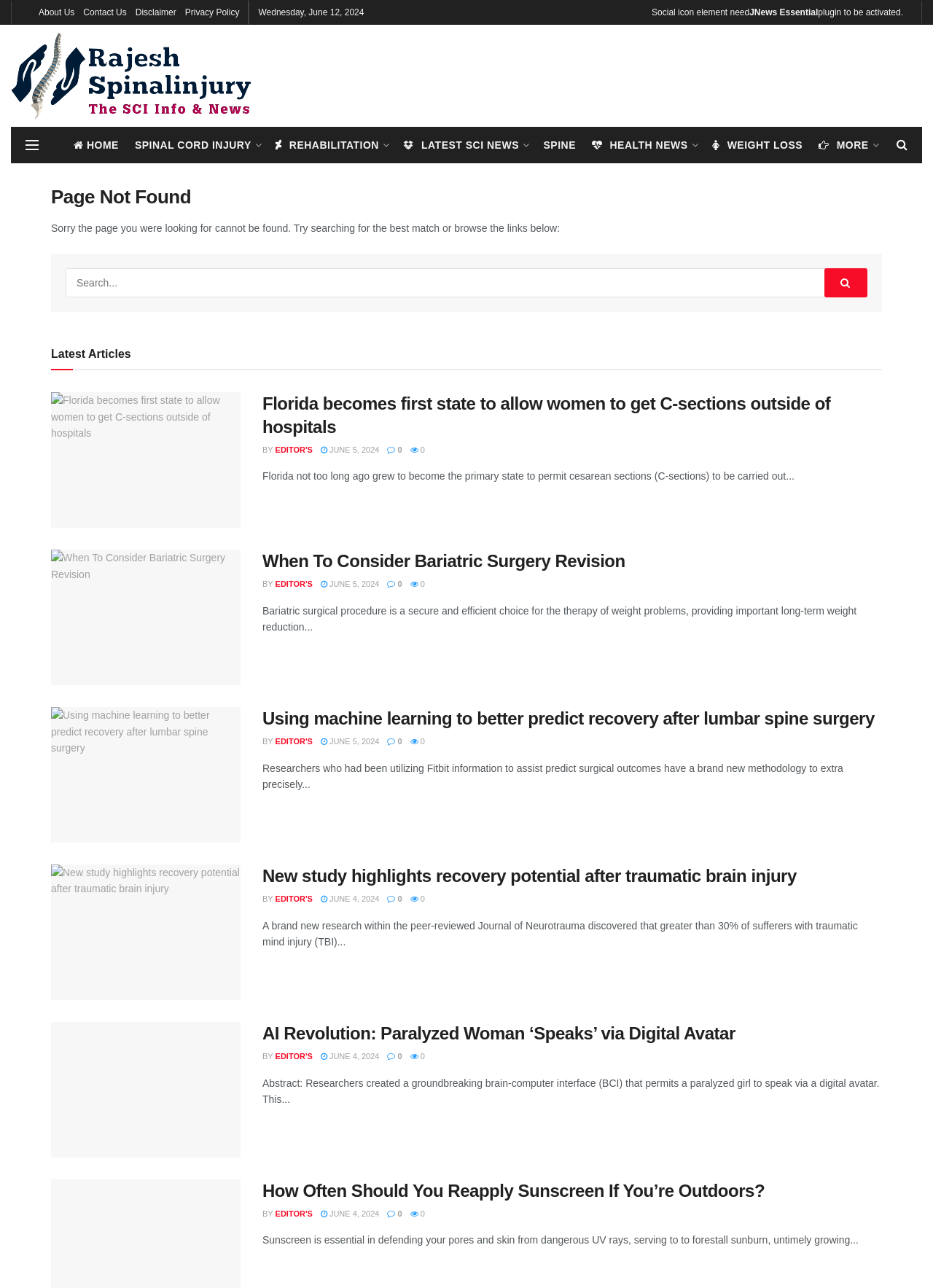Find the bounding box coordinates for the UI element whose description is: "June 4, 2024". The coordinates should be four float numbers between 0 and 1, in the format [left, top, right, bottom].

[0.344, 0.695, 0.407, 0.701]